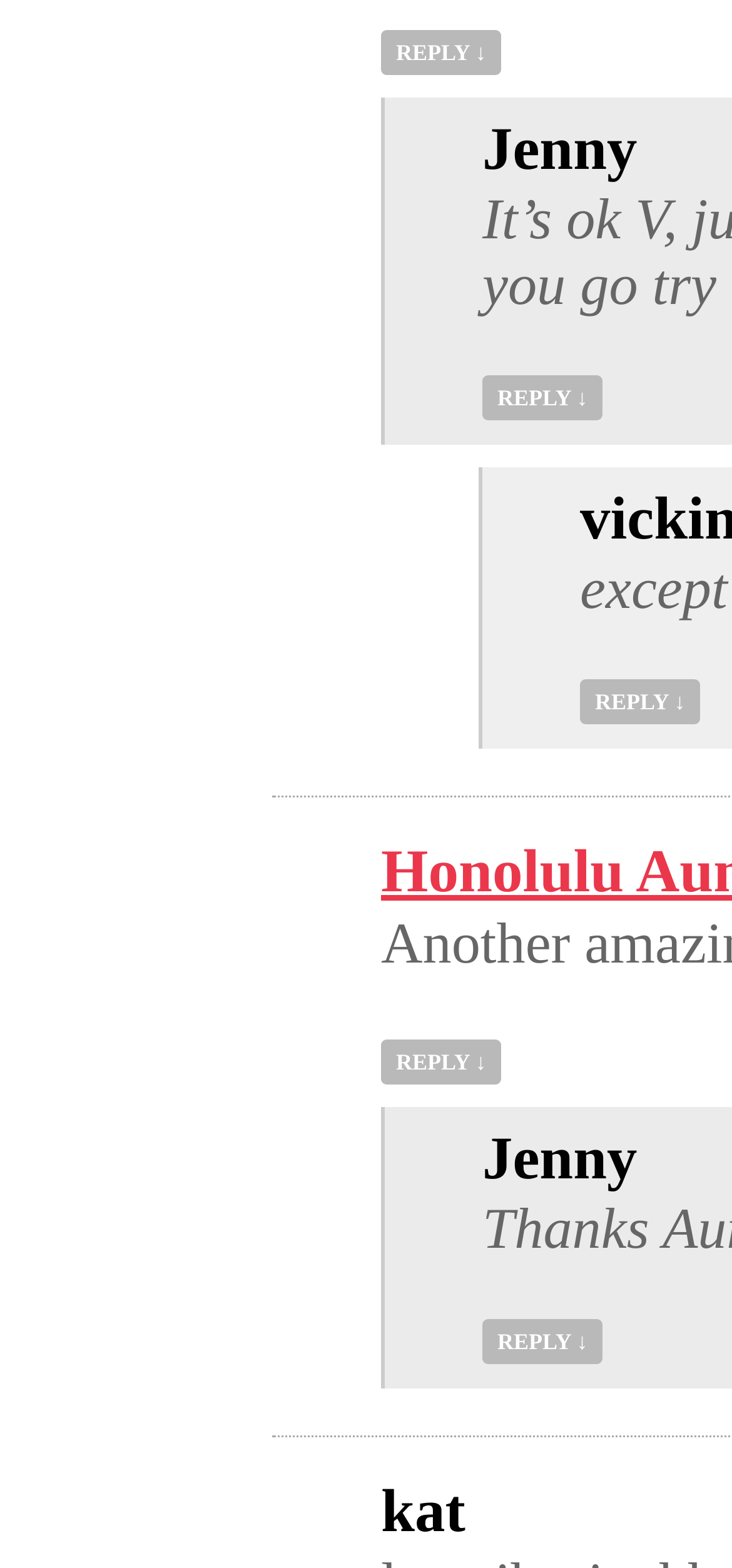Determine the bounding box coordinates of the UI element described below. Use the format (top-left x, top-left y, bottom-right x, bottom-right y) with floating point numbers between 0 and 1: Reply ↓

[0.521, 0.019, 0.685, 0.048]